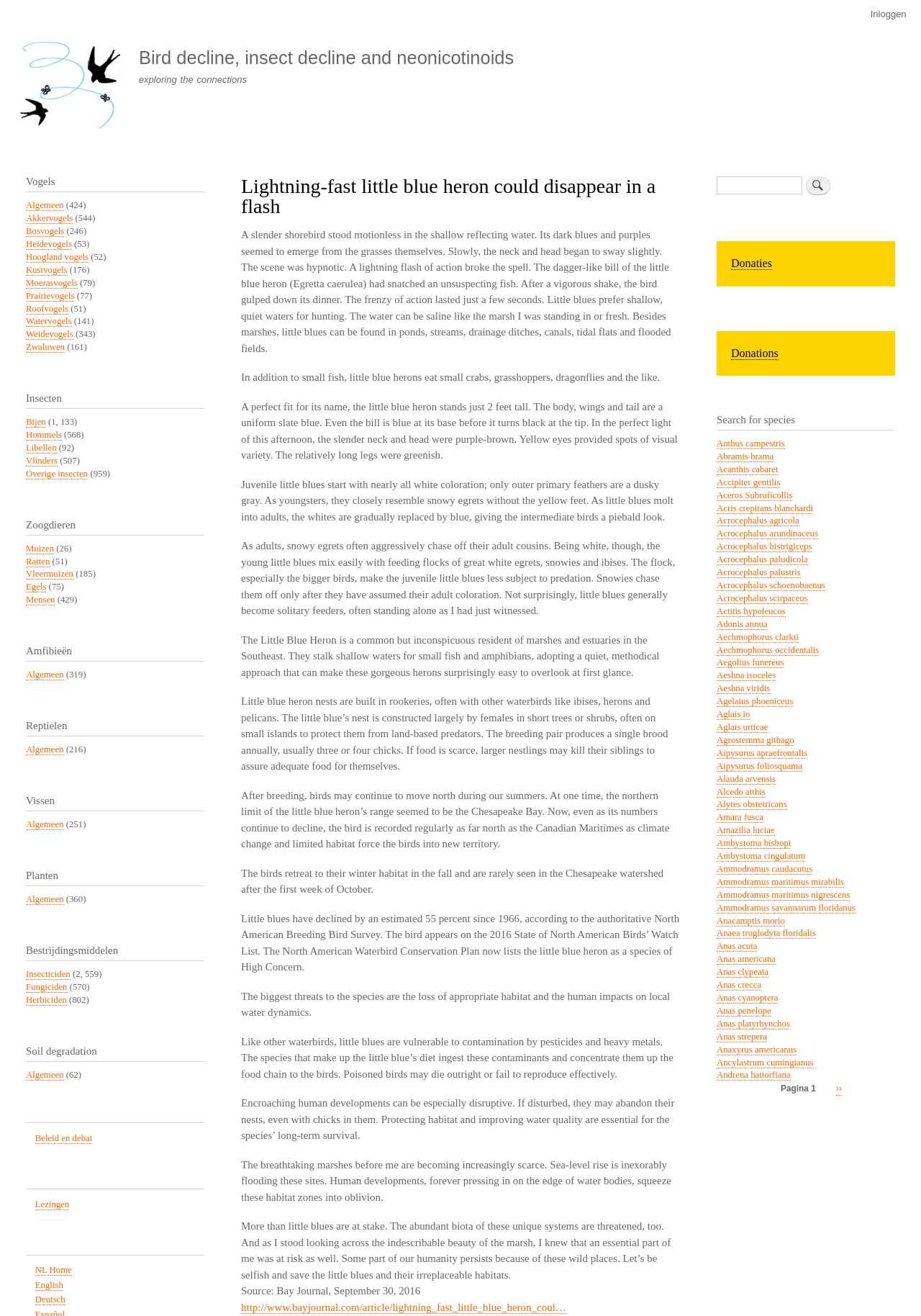What is the main topic of this webpage?
Using the image, respond with a single word or phrase.

Bird decline